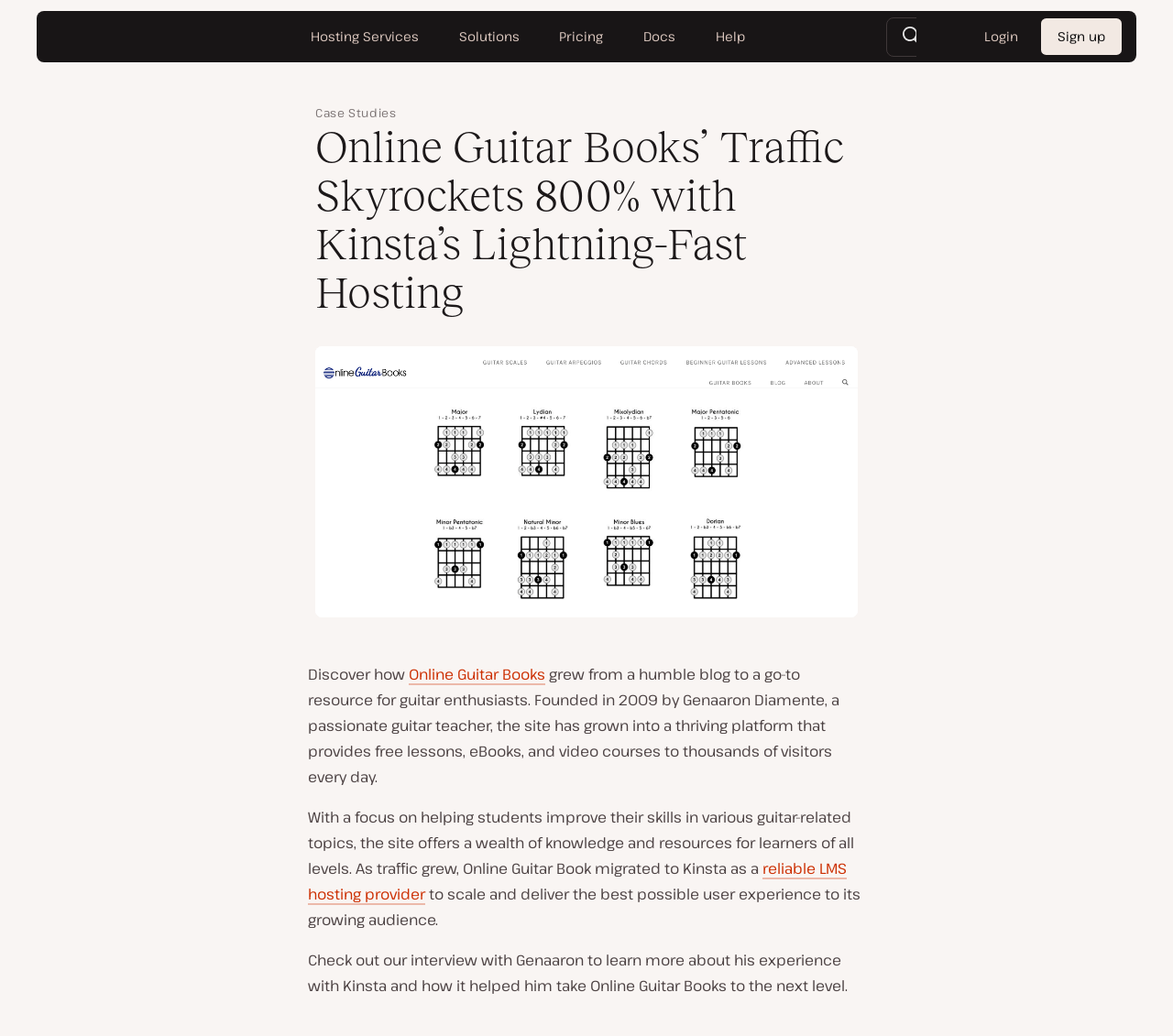Refer to the screenshot and answer the following question in detail:
What is the name of the website that grew 800% with Kinsta?

I found the answer by looking at the heading 'Online Guitar Books’ Traffic Skyrockets 800% with Kinsta’s Lightning-Fast Hosting' and the static text 'Discover how Online Guitar Books grew from a humble blog to a go-to resource for guitar enthusiasts.'